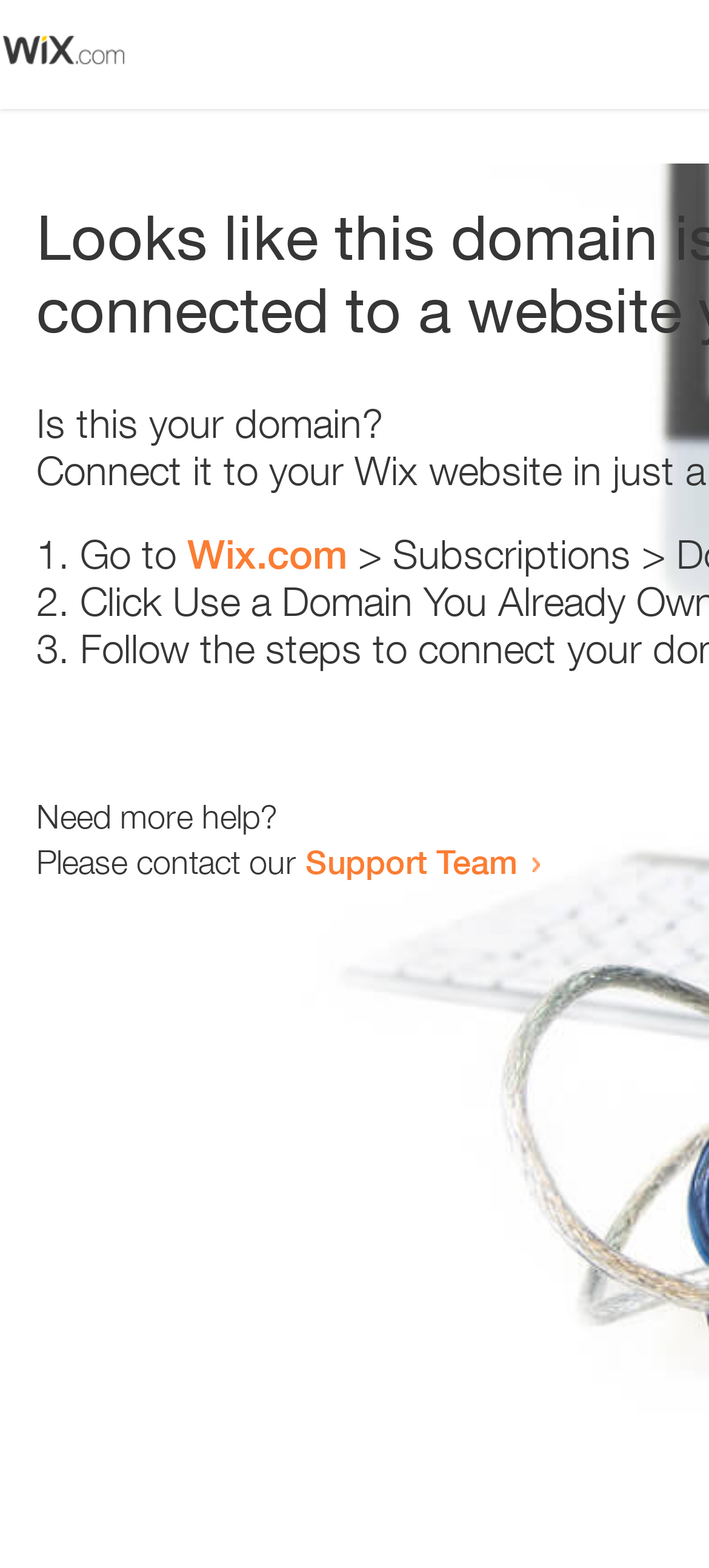Respond with a single word or phrase to the following question:
What is the contact option for more help?

Support Team